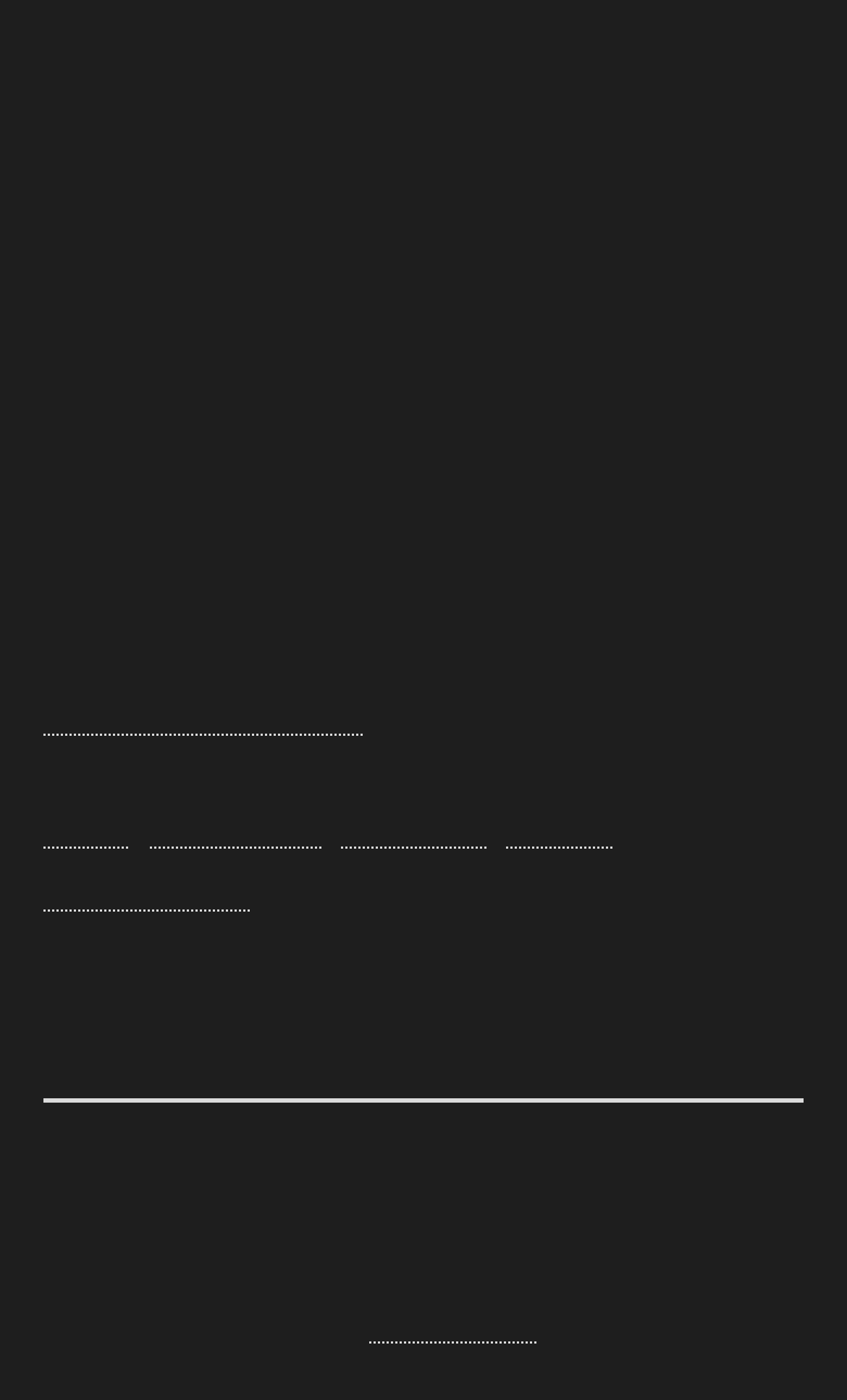When was this article published?
Refer to the image and give a detailed answer to the query.

The publication date is mentioned below the author's name, which is 'April 27, 2015'.